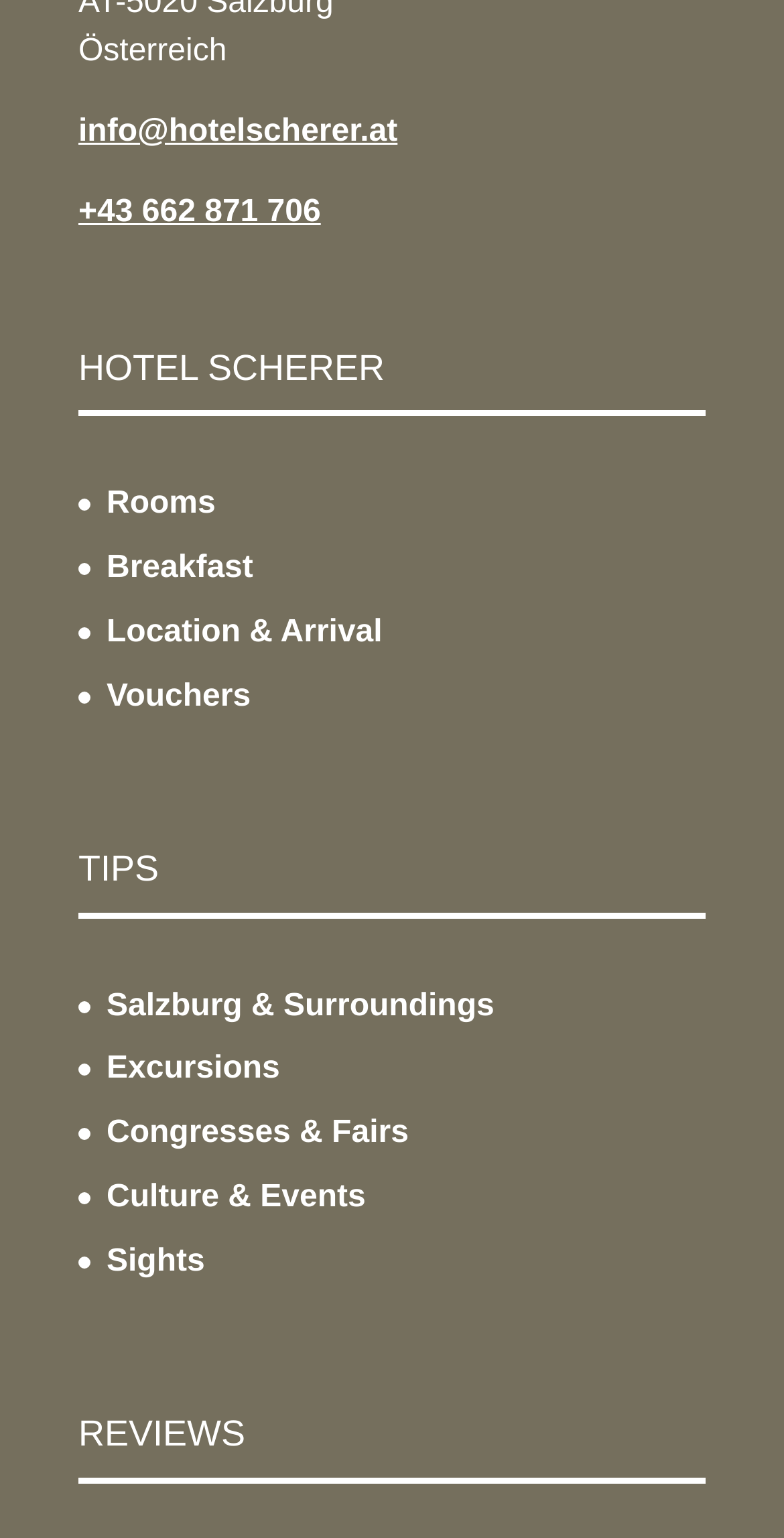Find the bounding box coordinates of the clickable region needed to perform the following instruction: "read reviews about the hotel". The coordinates should be provided as four float numbers between 0 and 1, i.e., [left, top, right, bottom].

[0.1, 0.893, 0.9, 0.964]